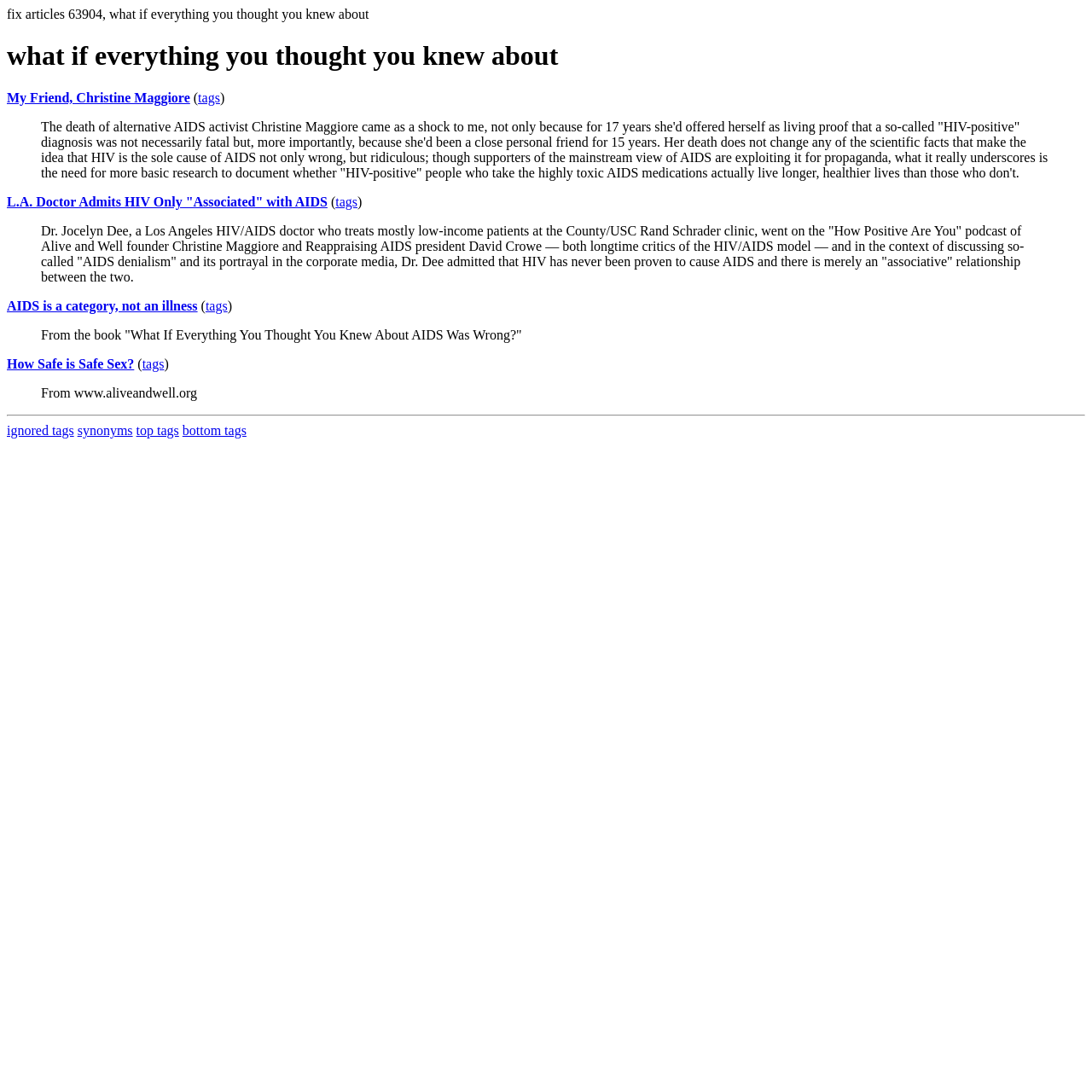Please identify the primary heading on the webpage and return its text.

what if everything you thought you knew about